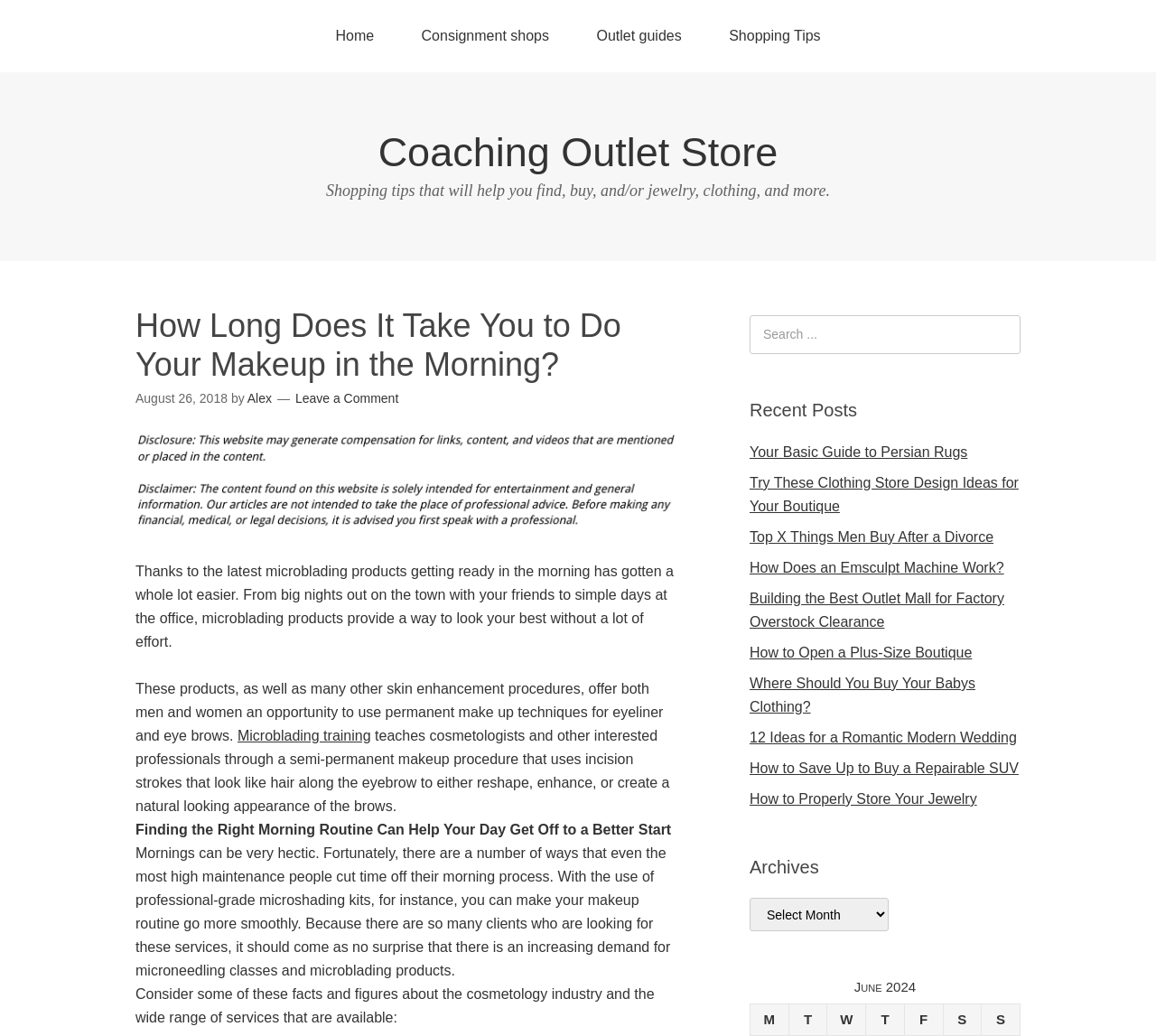Please study the image and answer the question comprehensively:
What is the purpose of the Archives section?

The Archives section appears to be a dropdown menu that allows users to access past articles or posts on the website, organized by date or category. It provides a way for users to browse and find older content on the website.